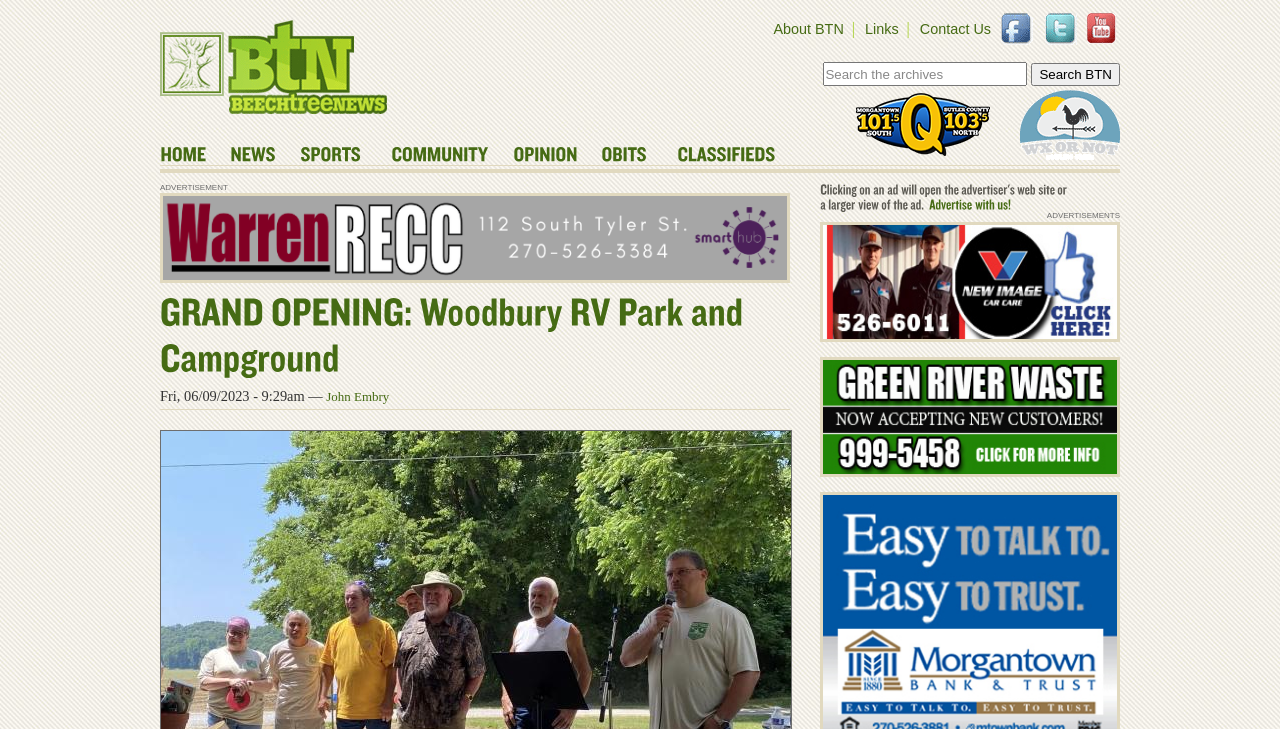How many main navigation links are there?
Look at the image and respond to the question as thoroughly as possible.

I counted the number of links in the main navigation section, which are 'HOME', 'NEWS', 'SPORTS', 'COMMUNITY', 'OPINION', 'OBITS', and 'CLASSIFIEDS'.